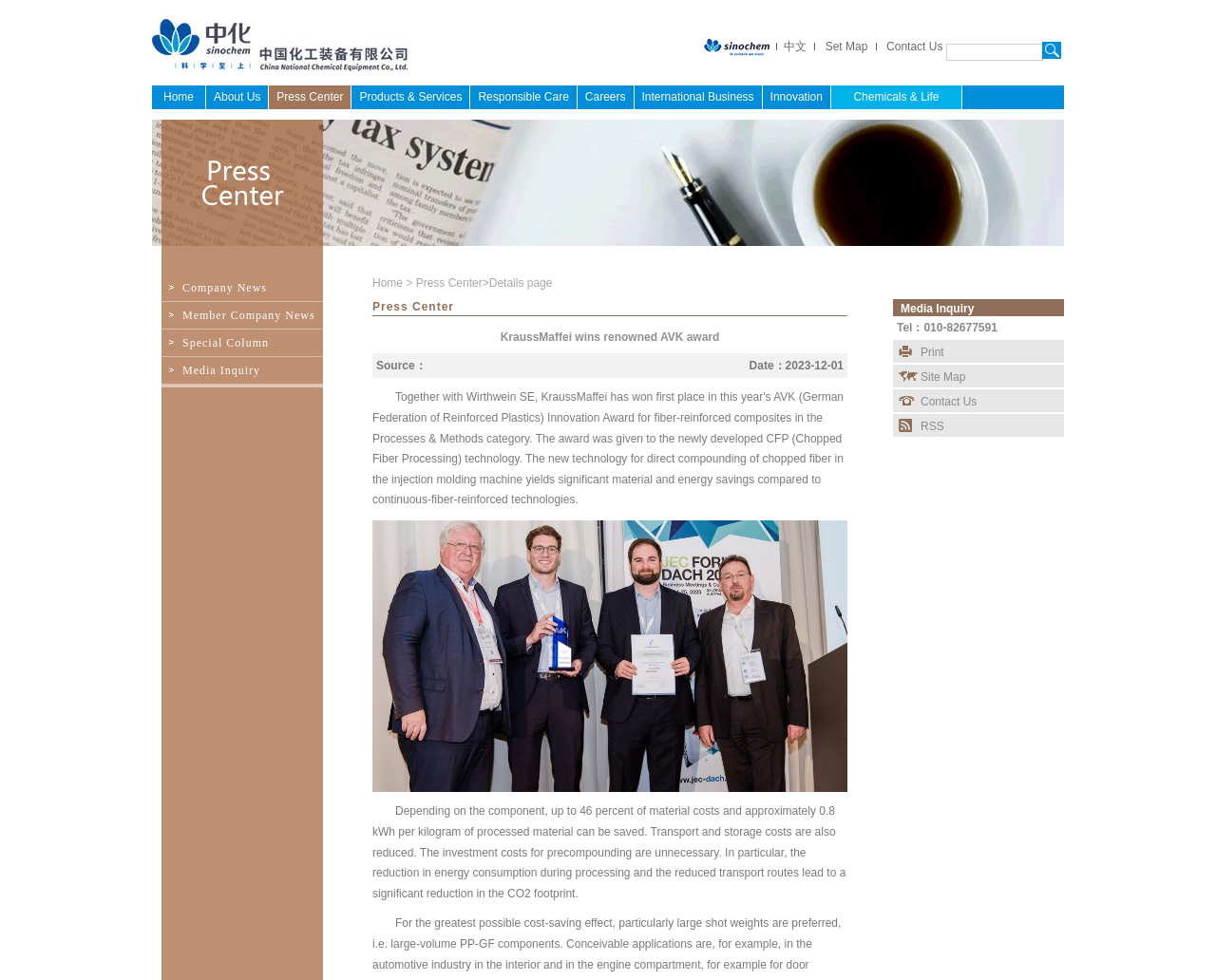Identify the coordinates of the bounding box for the element described below: "aria-label="LinkedIn Social Icon"". Return the coordinates as four float numbers between 0 and 1: [left, top, right, bottom].

None